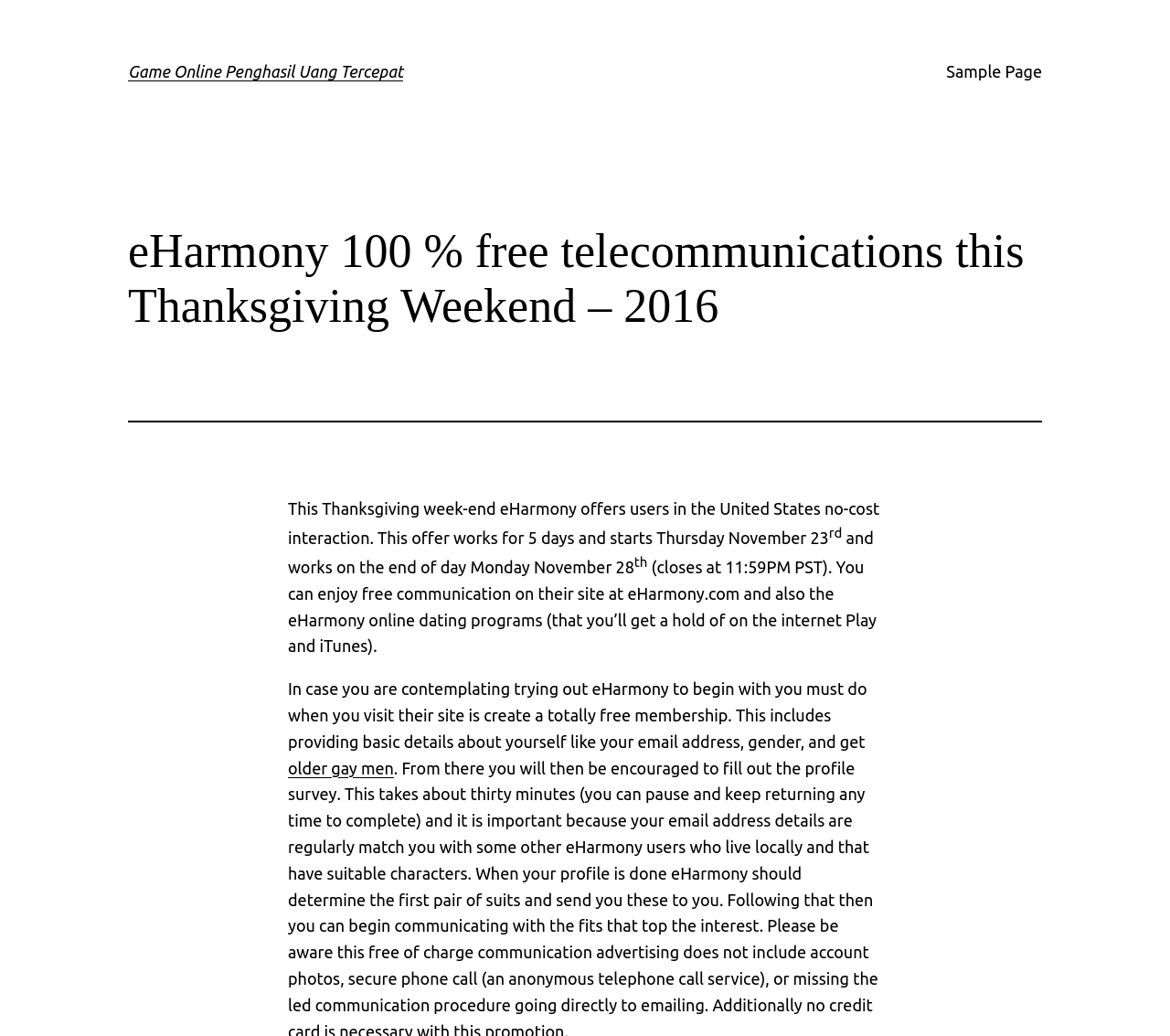What is the date when the free interaction offer starts?
Based on the screenshot, answer the question with a single word or phrase.

November 23